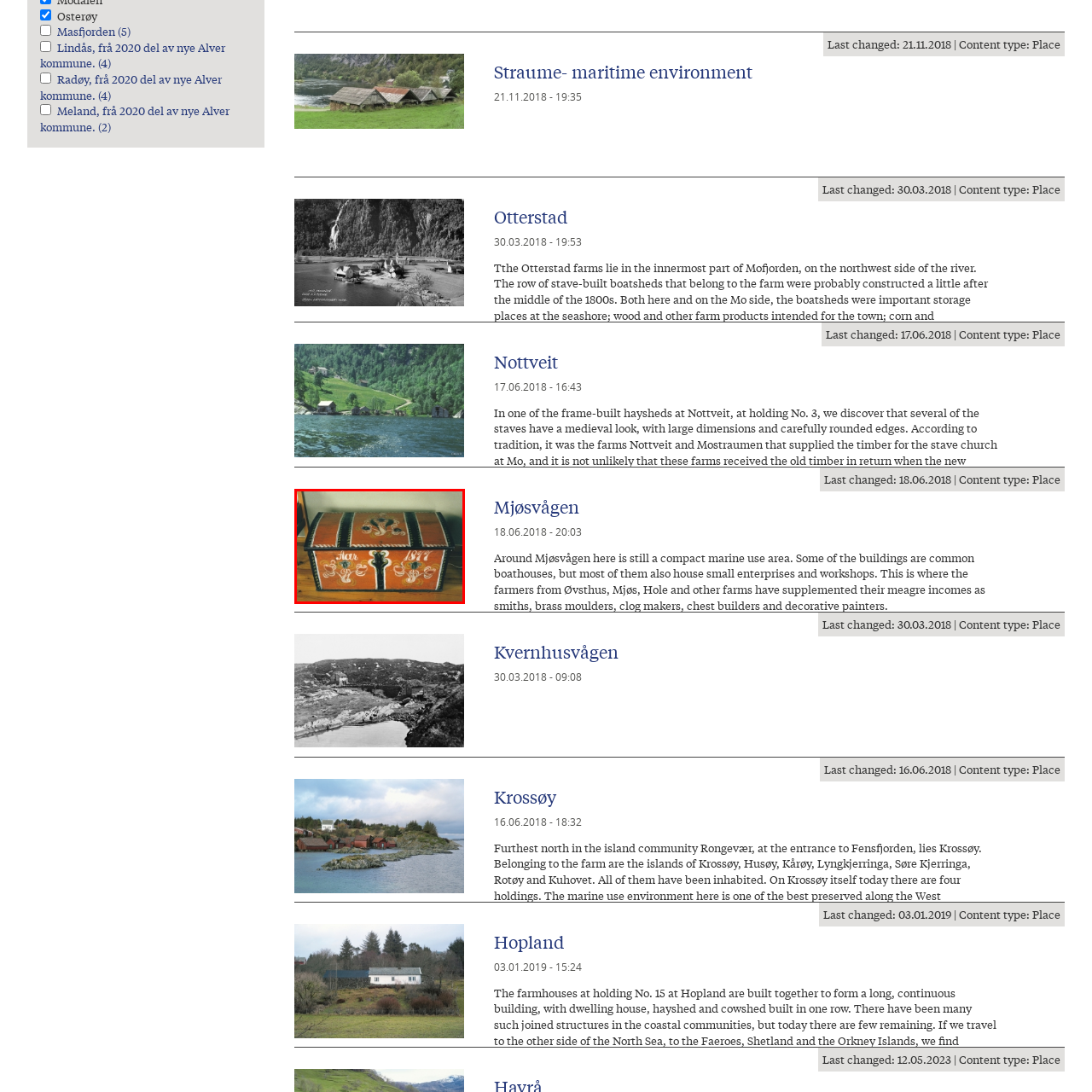Direct your attention to the red-outlined image and answer the question in a word or phrase: What is the cultural significance of the Ostra chests?

Reflect local maritime culture